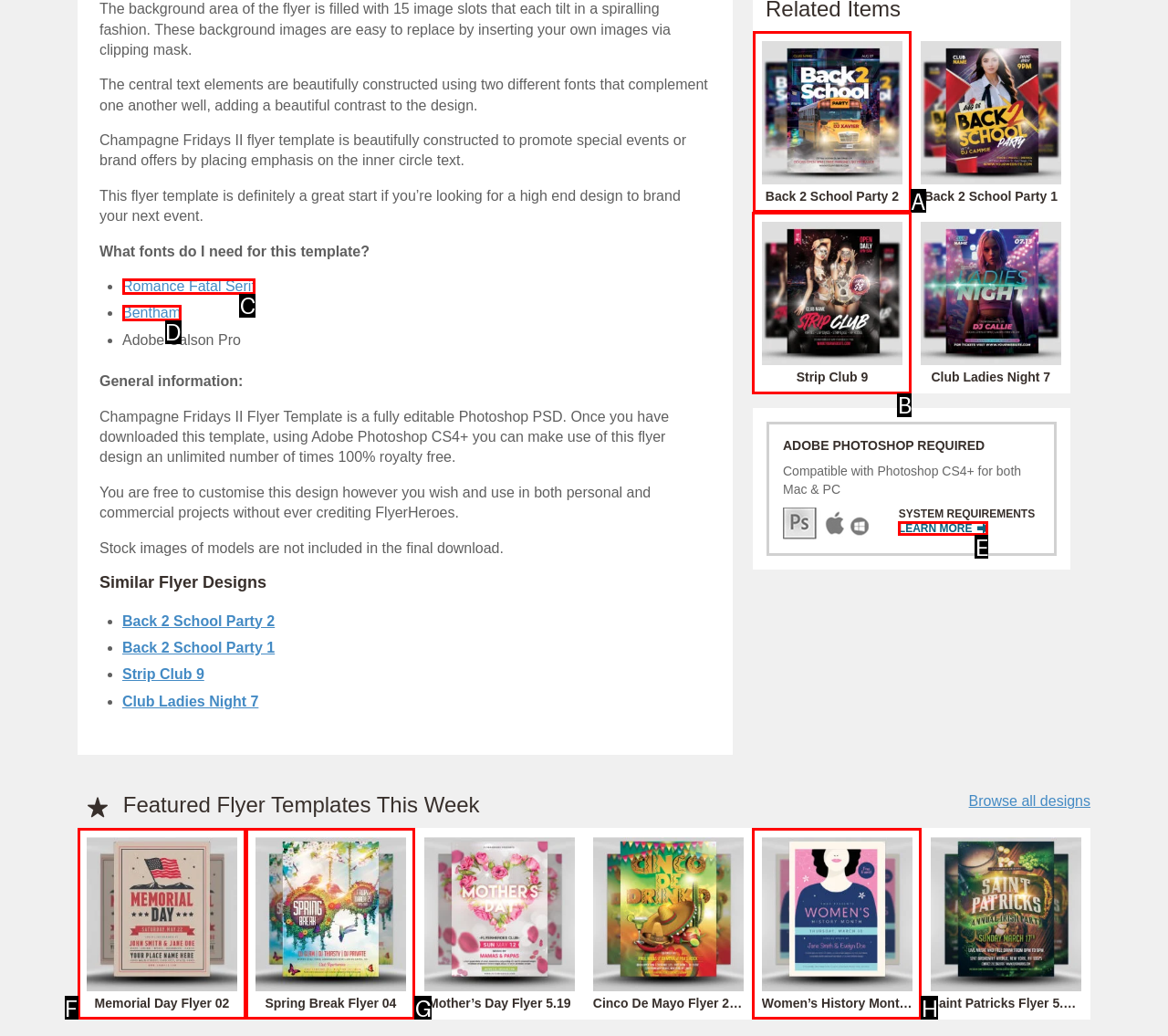Indicate which UI element needs to be clicked to fulfill the task: Learn more about Southern Utah Ear, Nose & Throat
Answer with the letter of the chosen option from the available choices directly.

None